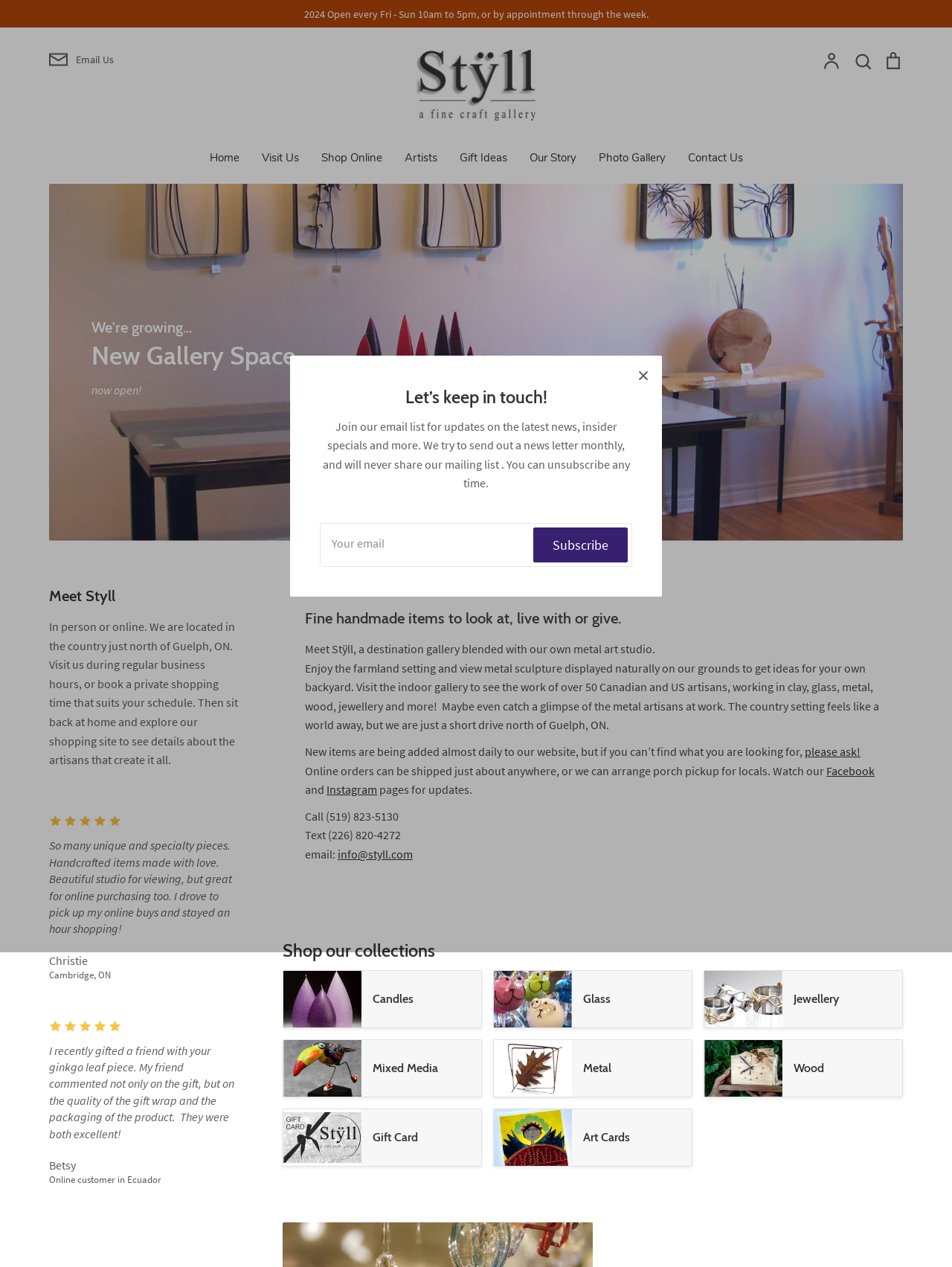Determine the bounding box for the described UI element: "Home".

None